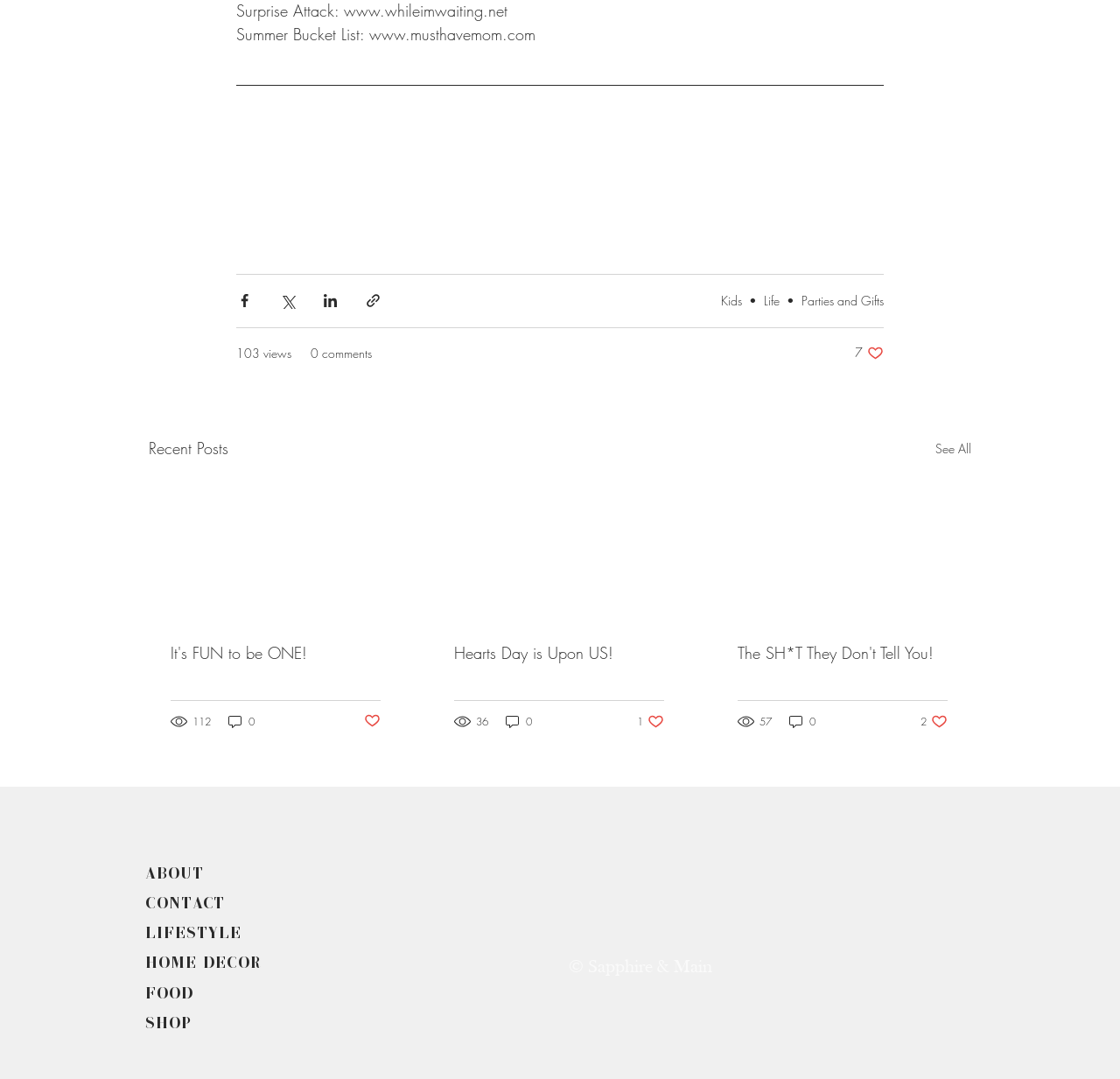Use a single word or phrase to answer the question: 
What is the category of the first article?

Kids